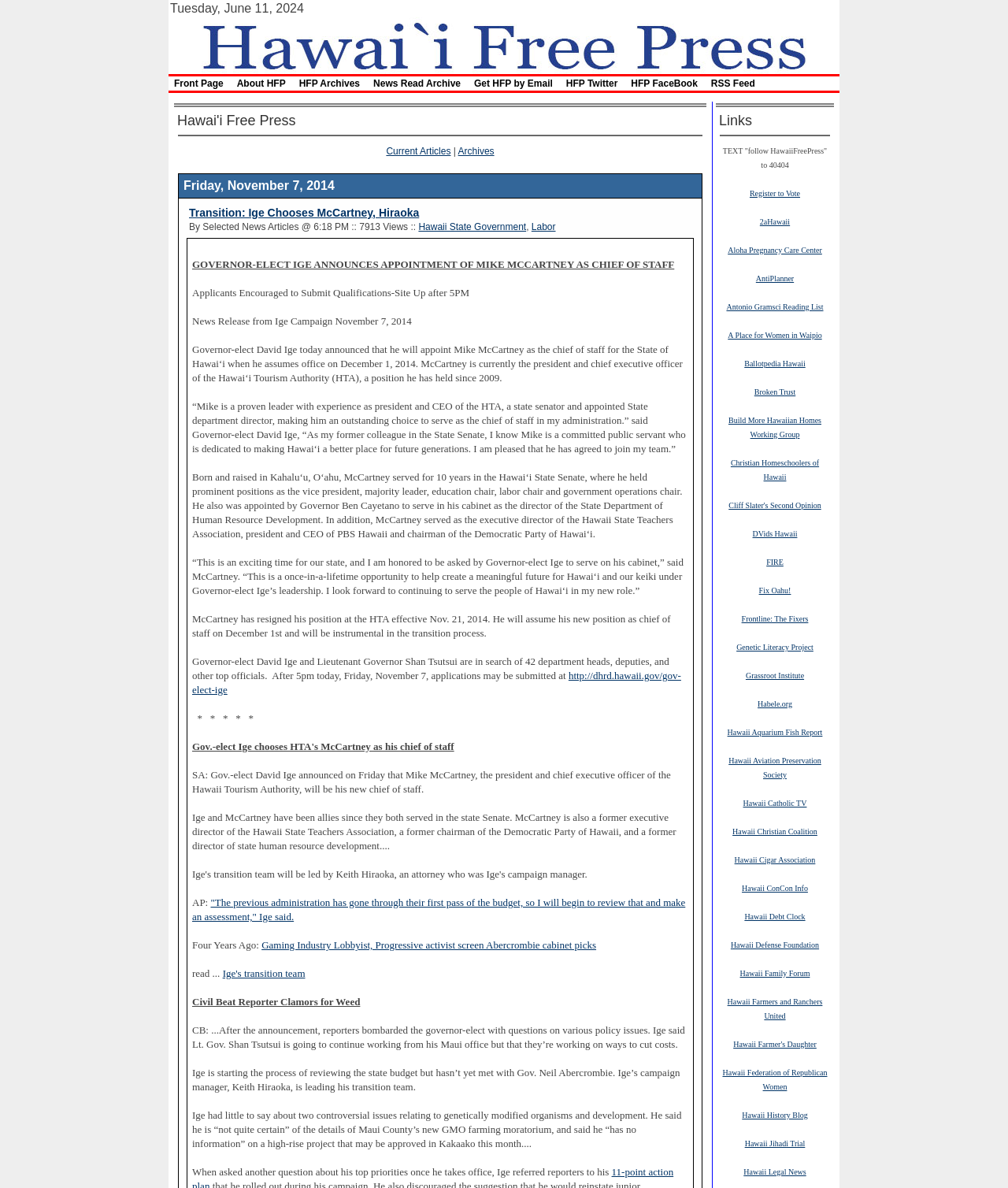Look at the image and answer the question in detail:
What is the name of the website?

I found the name 'Hawaii Free Press' in a table cell with a bounding box coordinate of [0.167, 0.015, 0.833, 0.062], which is a link to the website's homepage.